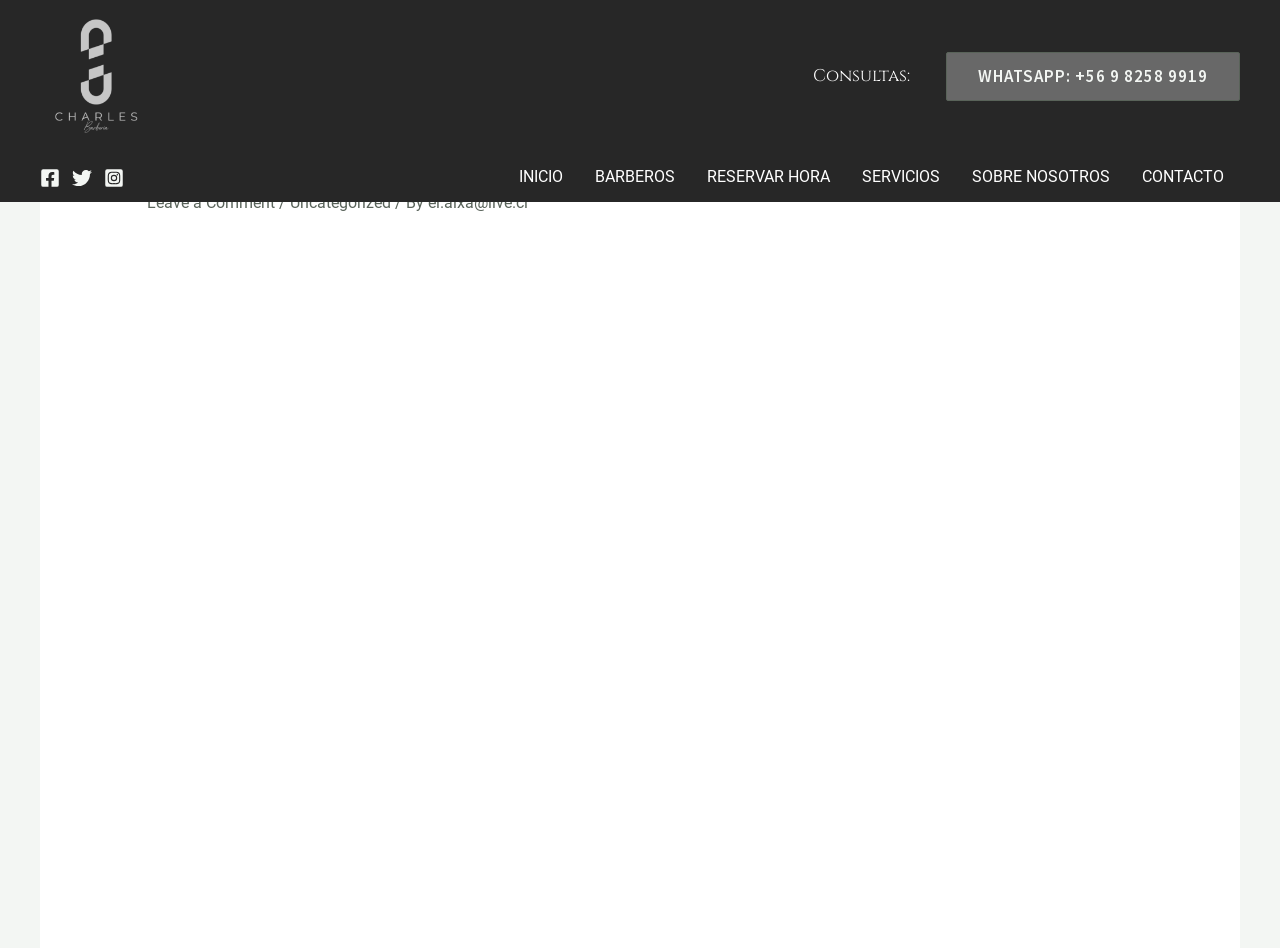Please locate the bounding box coordinates of the element that needs to be clicked to achieve the following instruction: "Leave a comment". The coordinates should be four float numbers between 0 and 1, i.e., [left, top, right, bottom].

[0.115, 0.204, 0.215, 0.224]